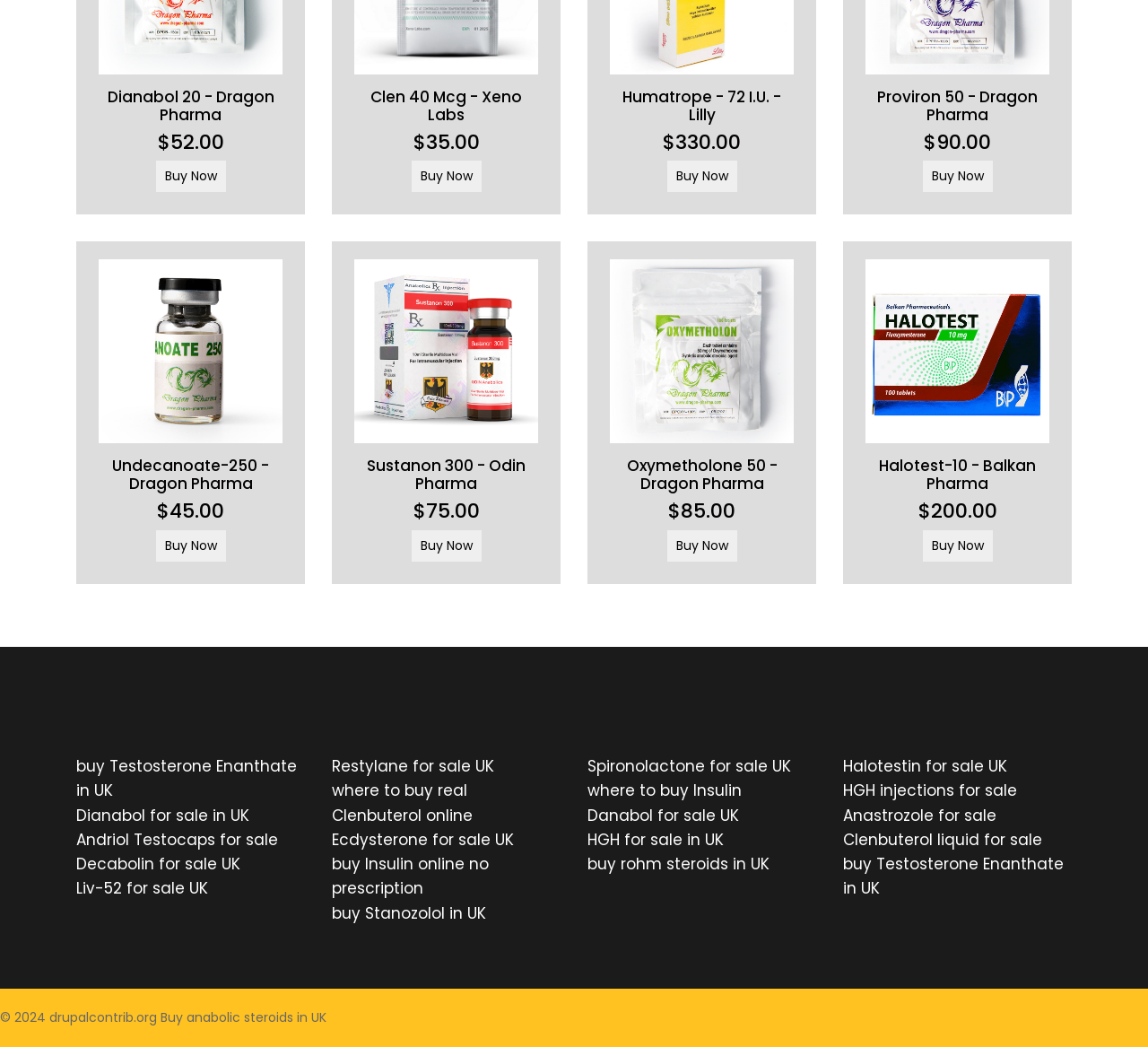Based on the image, provide a detailed and complete answer to the question: 
What is the price of Dianabol 20?

The price of Dianabol 20 is mentioned as $52.00, which is a StaticText element located at [0.137, 0.122, 0.195, 0.149] on the webpage.